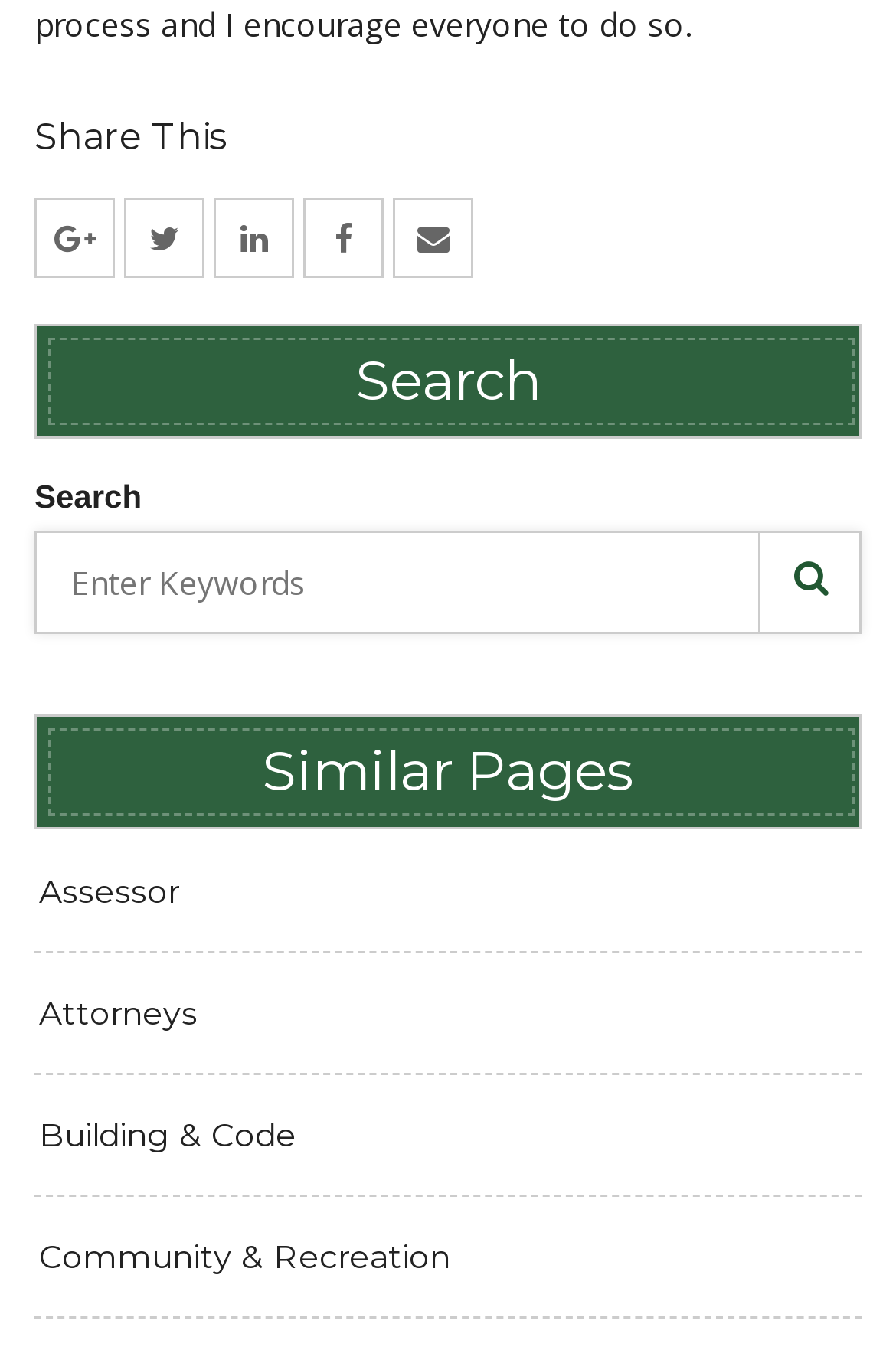Please determine the bounding box coordinates of the area that needs to be clicked to complete this task: 'Share on Twitter'. The coordinates must be four float numbers between 0 and 1, formatted as [left, top, right, bottom].

[0.138, 0.145, 0.228, 0.204]